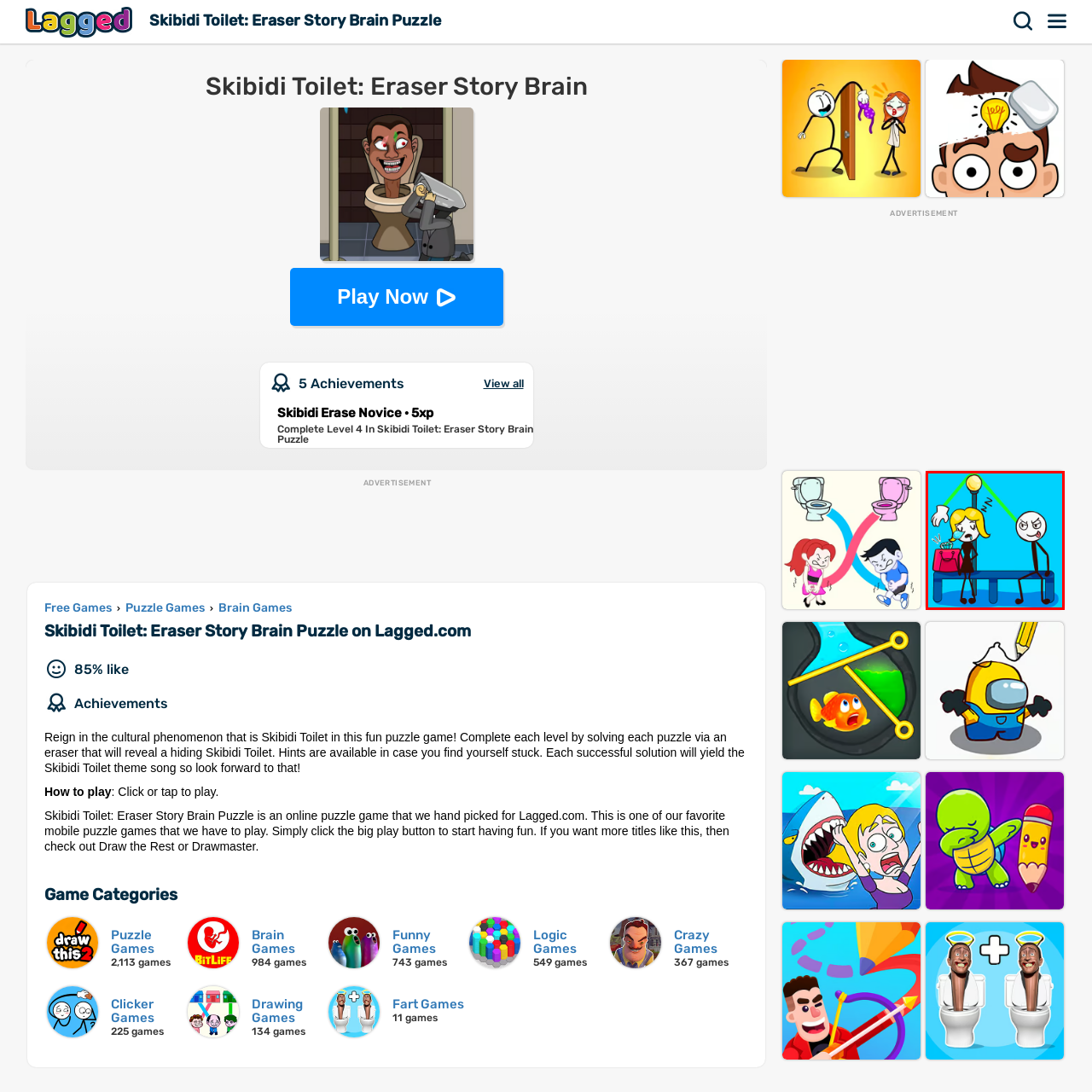Offer a detailed description of the content within the red-framed image.

The image depicts a humorous scene from the game "Thief Puzzle 2." It shows a mischievous stick figure with a sly expression, eyeing a woman sitting nearby. She appears distracted and slightly distressed as a cartoonish hand reaches into her handbag, suggesting an attempted theft. The bright blue background and playful art style emphasize the light-hearted nature of the puzzle game, where players must solve scenarios involving clever tricks and strategies. This particular moment captures the tension between stealth and awareness, highlighting the comedic elements that characterize the gameplay.